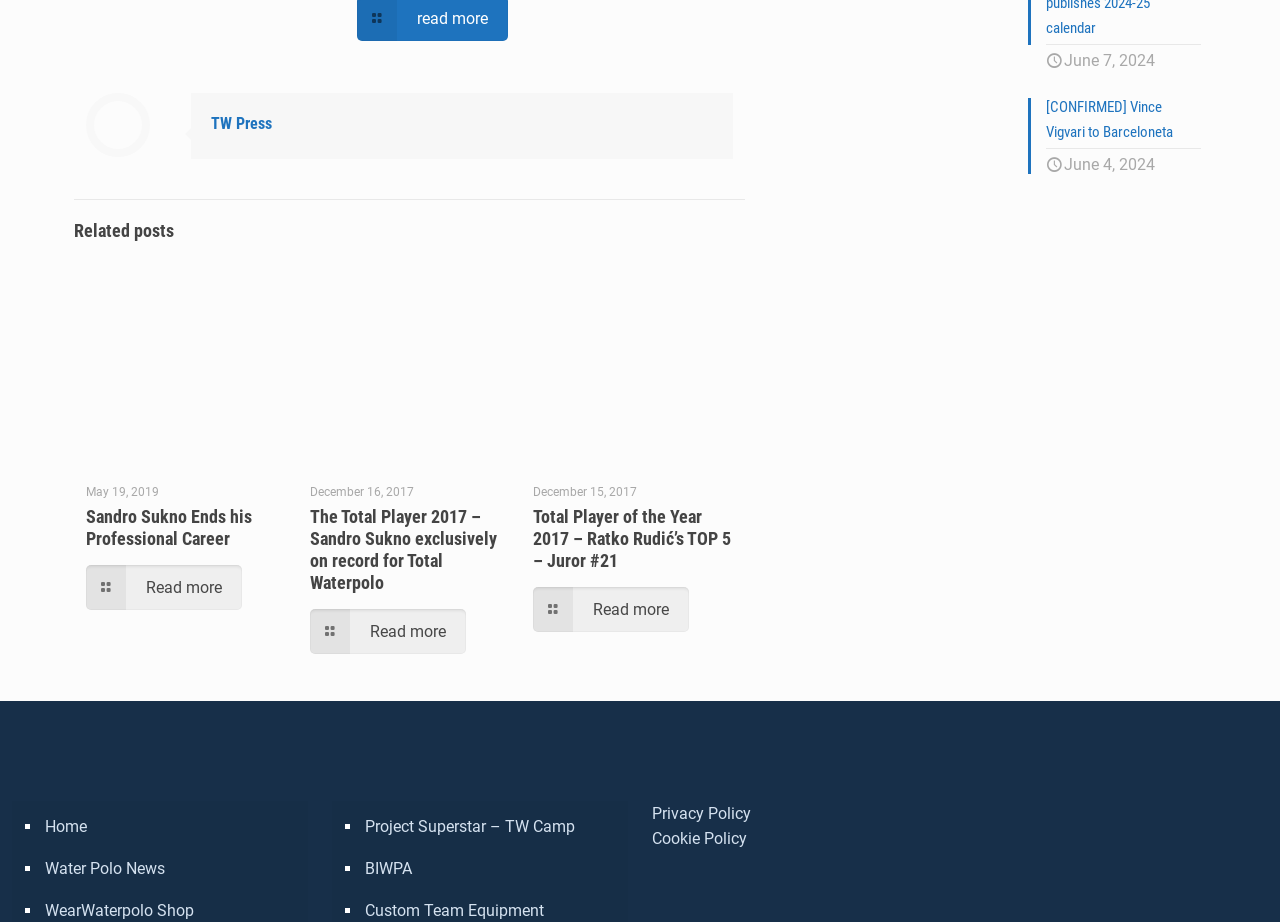Using the format (top-left x, top-left y, bottom-right x, bottom-right y), and given the element description, identify the bounding box coordinates within the screenshot: Water Polo News

[0.033, 0.92, 0.233, 0.966]